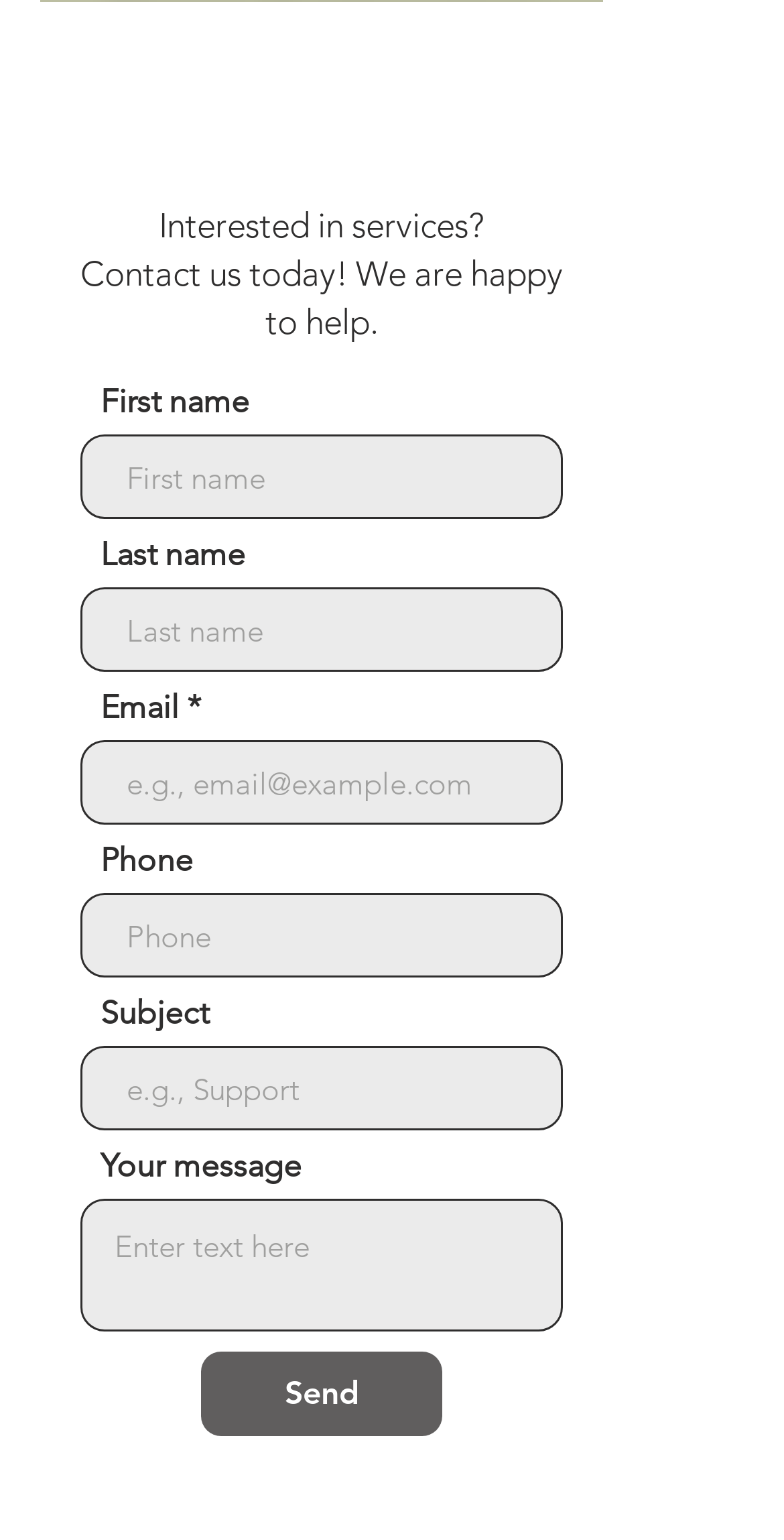What is the text on the button at the bottom of the form?
Please provide a single word or phrase as your answer based on the image.

Send